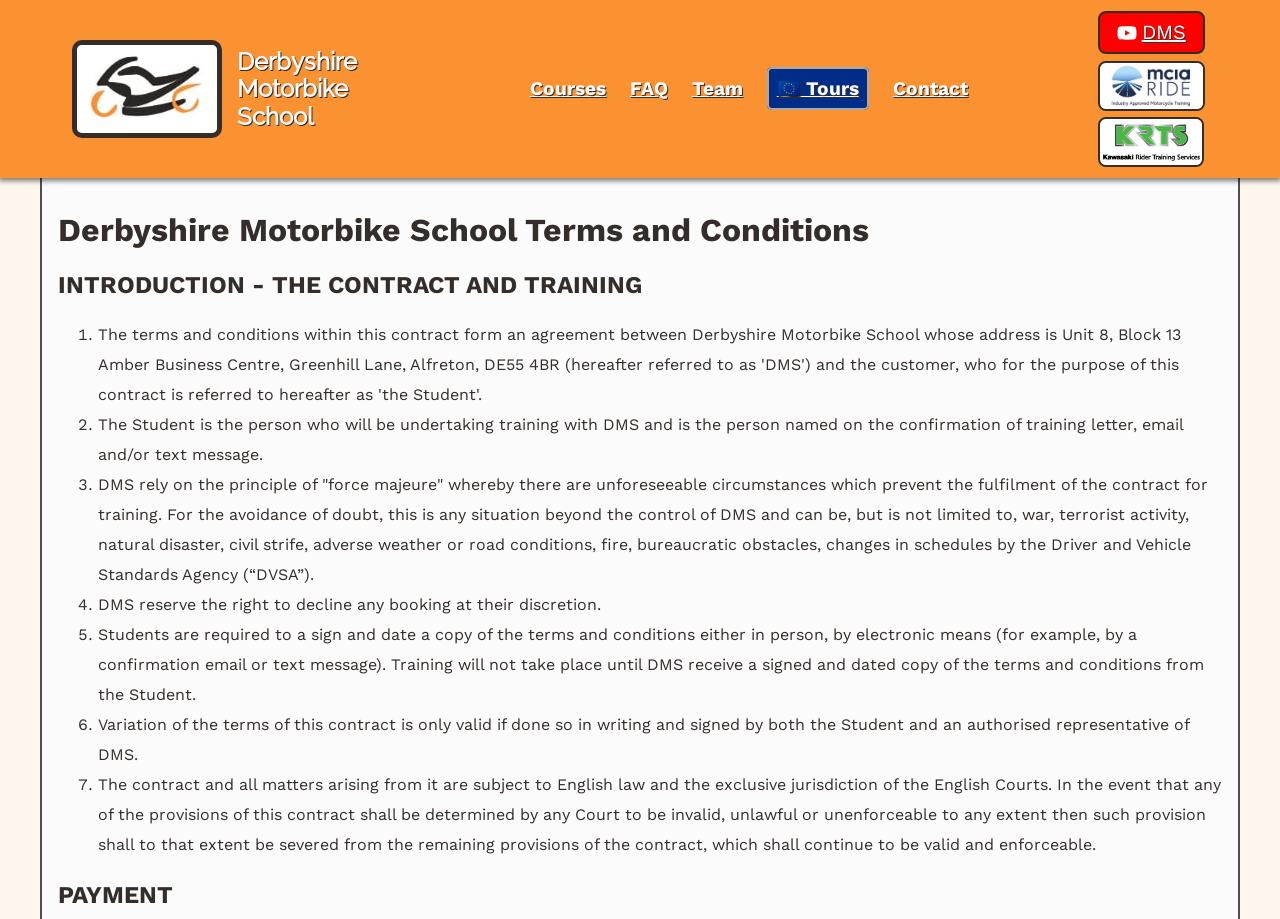Determine the bounding box coordinates of the section I need to click to execute the following instruction: "Click on Team". Provide the coordinates as four float numbers between 0 and 1, i.e., [left, top, right, bottom].

[0.54, 0.084, 0.58, 0.109]